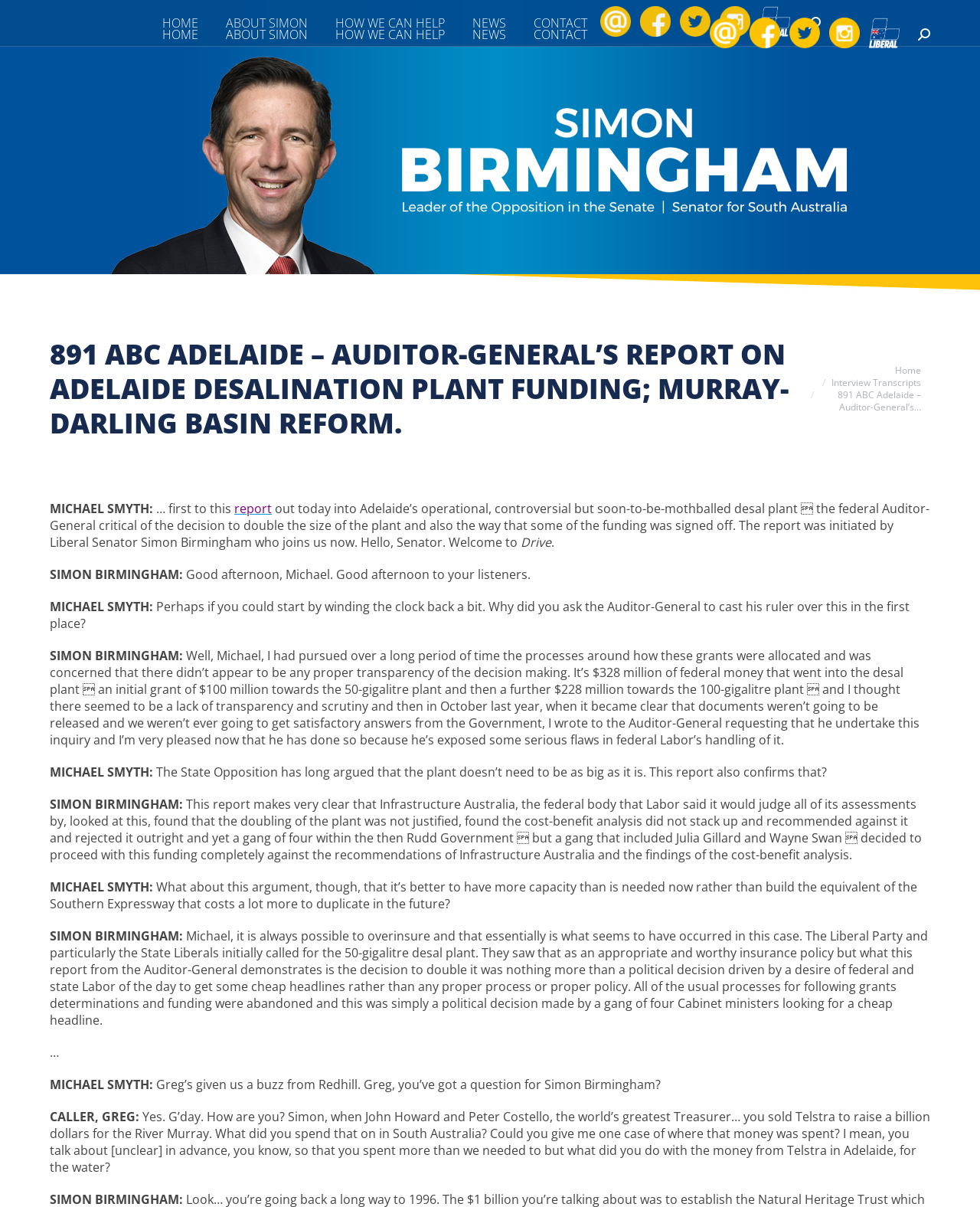What is the name of the body that looked at the desal plant project?
Give a single word or phrase as your answer by examining the image.

Infrastructure Australia